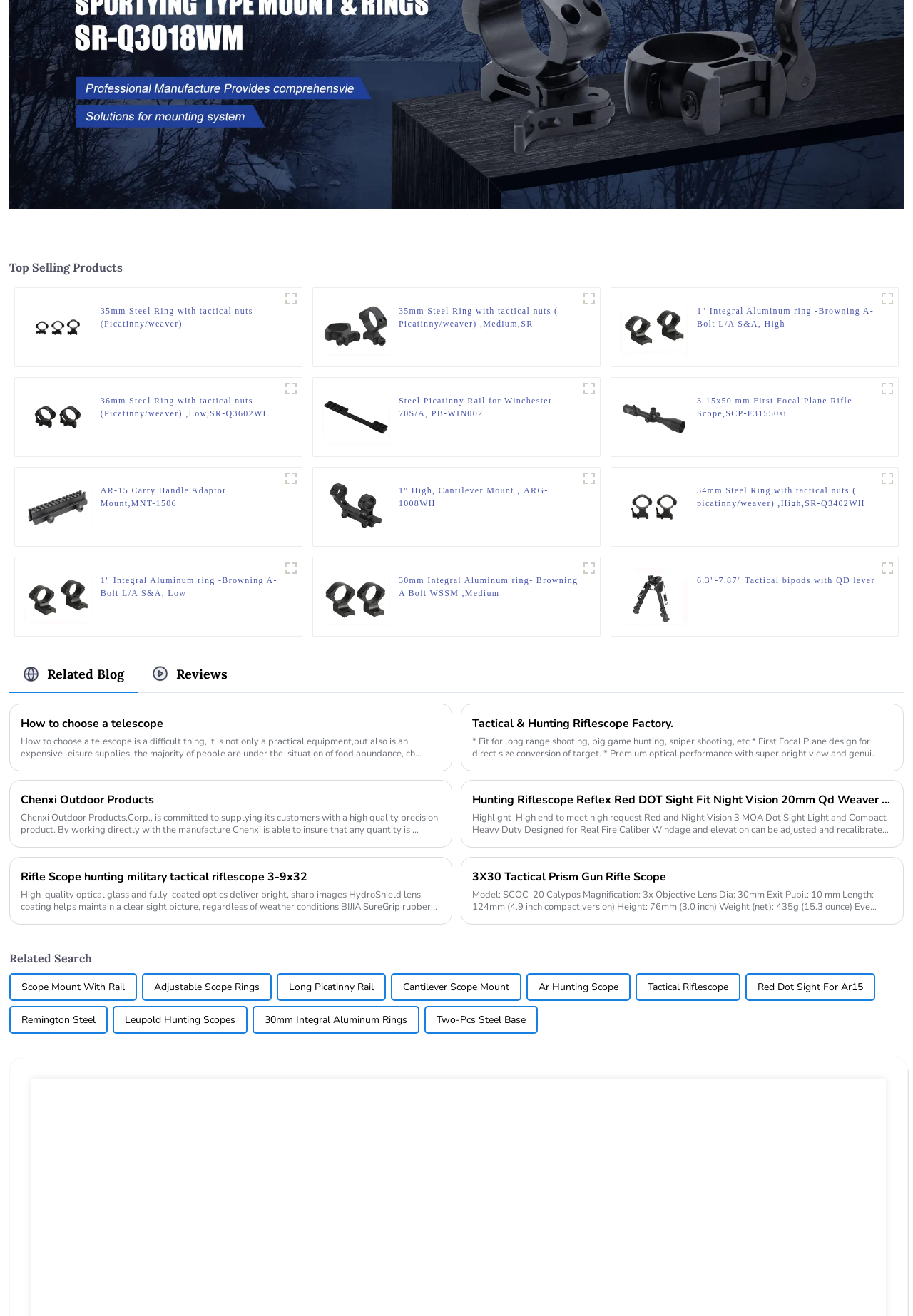Review the image closely and give a comprehensive answer to the question: How many products are displayed on the webpage?

There are 20 products displayed on the webpage, each represented by a figure element with an image, link, and figcaption. The products are arranged in a grid layout with 4 rows and 5 columns.